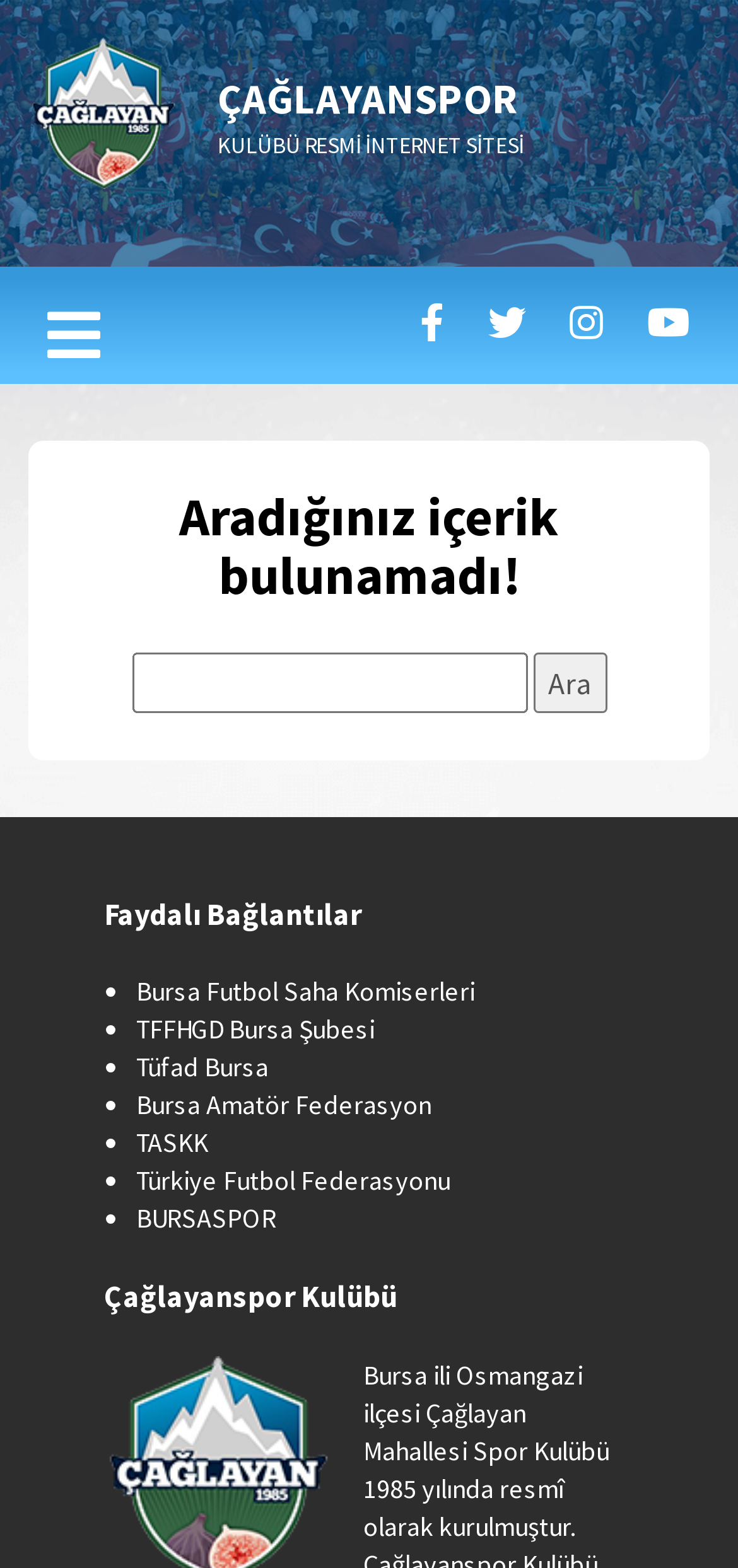Give an in-depth explanation of the webpage layout and content.

The webpage appears to be an error page from ÇAĞLAYANSPOR, a Turkish sports club. At the top, there is a prominent link to the official website of ÇAĞLAYANSPOR, accompanied by a heading with the same text. Below this, there are four social media links, represented by icons, aligned horizontally.

The main content of the page is divided into two sections. The first section has a heading that reads "Aradığınız içerik bulunamadı!" which translates to "The content you are looking for could not be found!" Below this, there is a search bar with a label "Arama:" (meaning "Search" in Turkish) and a button to initiate the search.

The second section is a list of useful links, titled "Faydalı Bağlantılar" (meaning "Useful Links" in Turkish). The list consists of eight items, each represented by a bullet point and a link to a related website, such as Bursa Futbol Saha Komiserleri, TFFHGD Bursa Şubesi, and others. These links are likely related to football or sports organizations in Bursa, Turkey.

At the bottom of the page, there is a static text that reads "Çağlayanspor Kulübü", which is the name of the sports club.